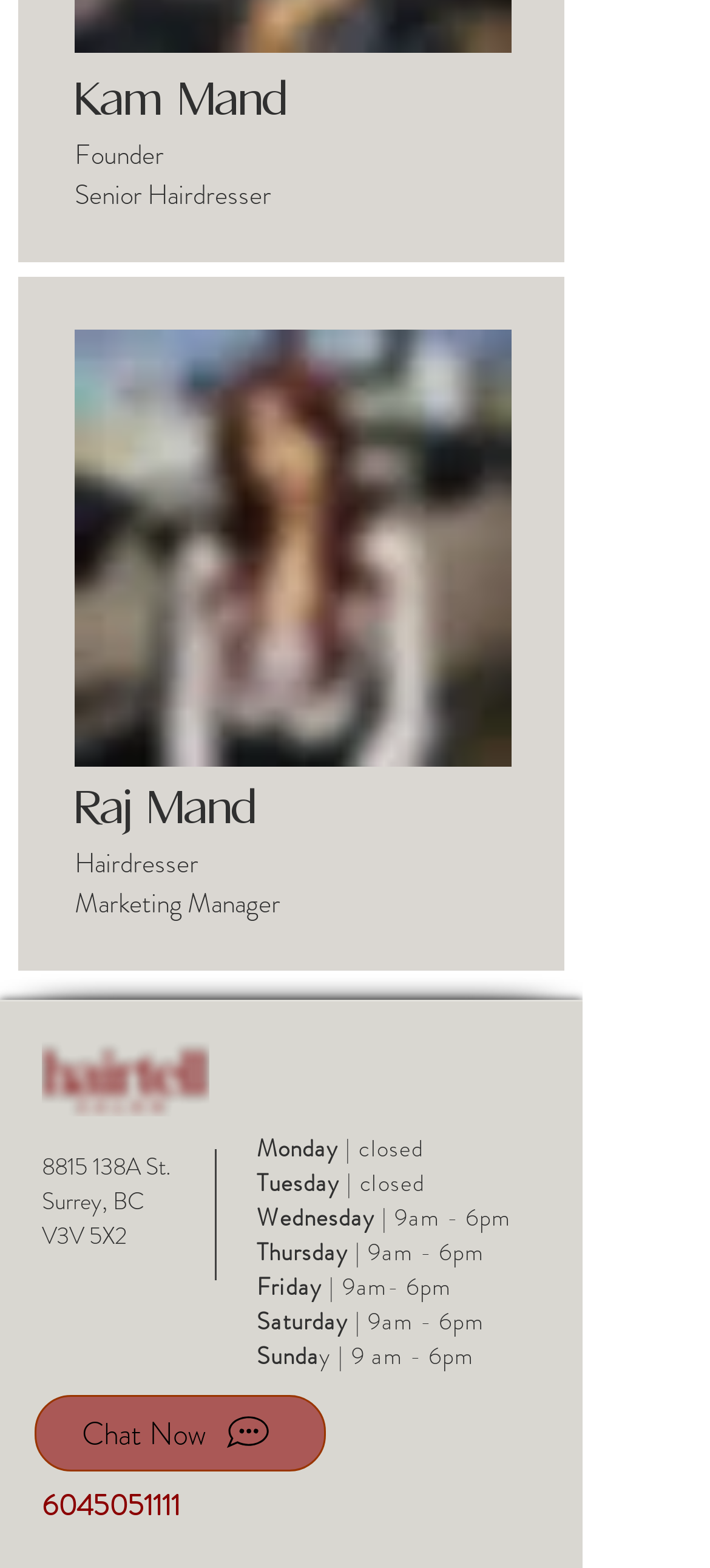Please give a concise answer to this question using a single word or phrase: 
What are the working hours of the salon on Wednesday?

9am - 6pm